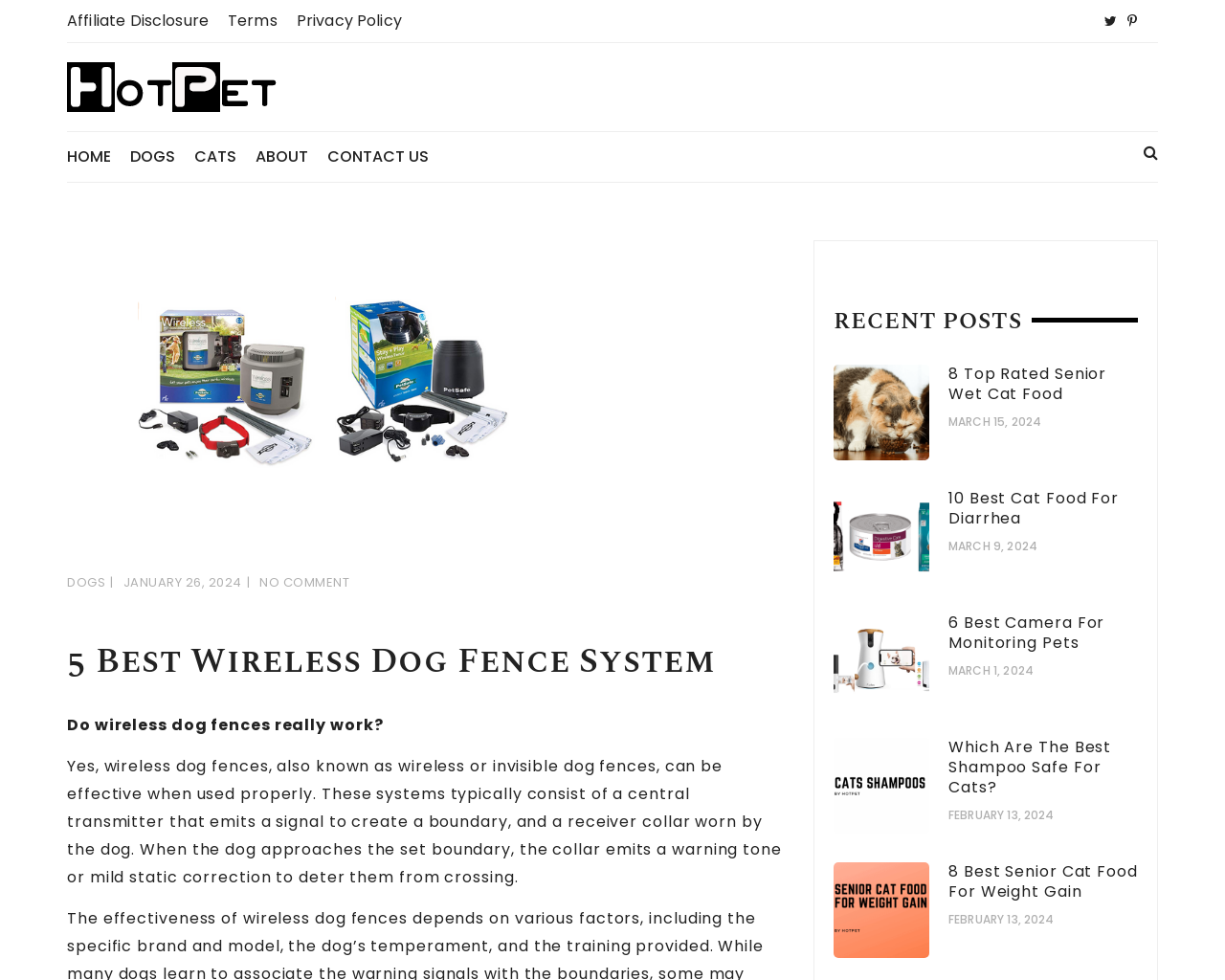Please answer the following question using a single word or phrase: 
What type of content is primarily featured on this webpage?

Pet care and products